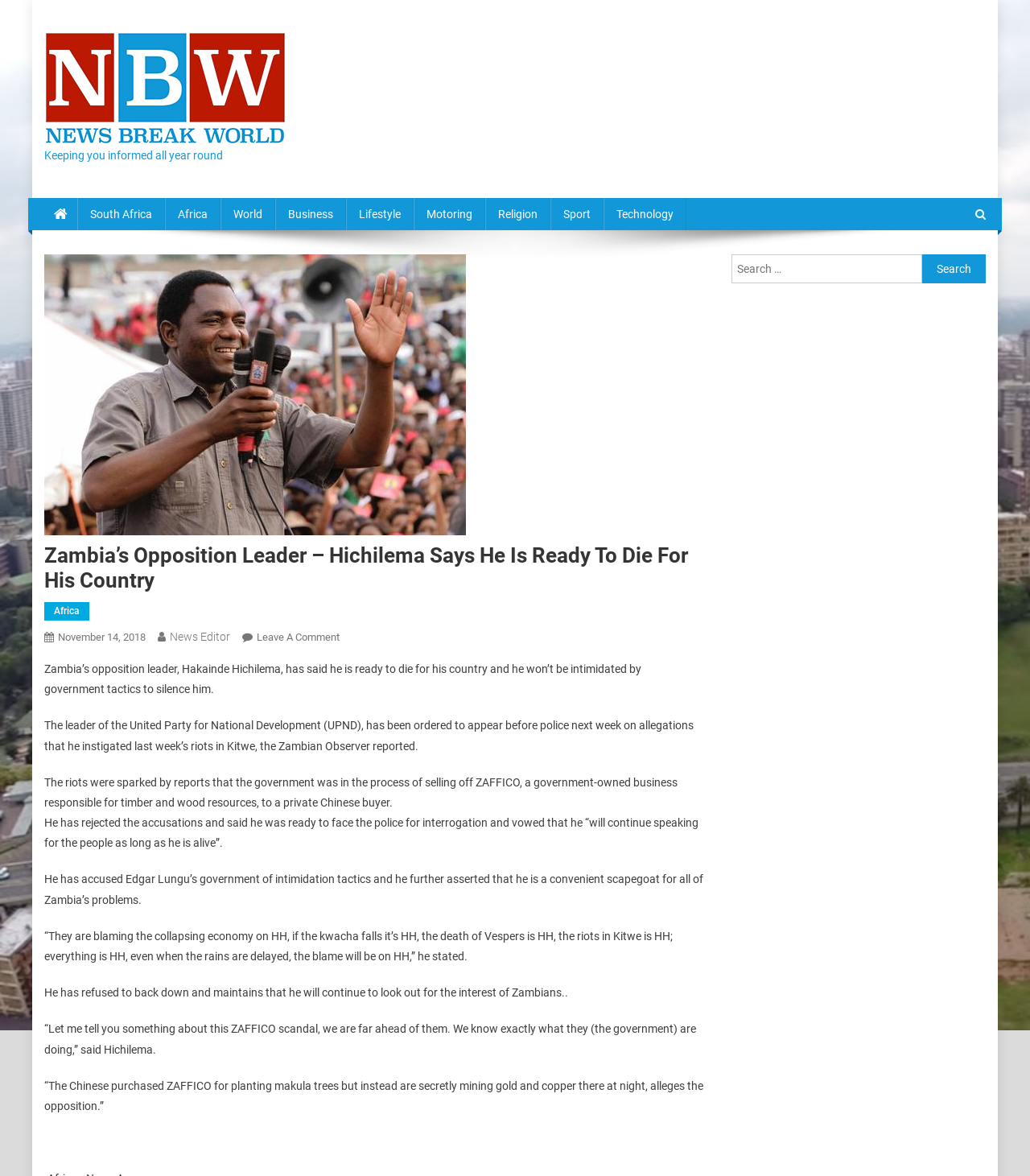Identify and provide the text of the main header on the webpage.

Zambia’s Opposition Leader – Hichilema Says He Is Ready To Die For His Country